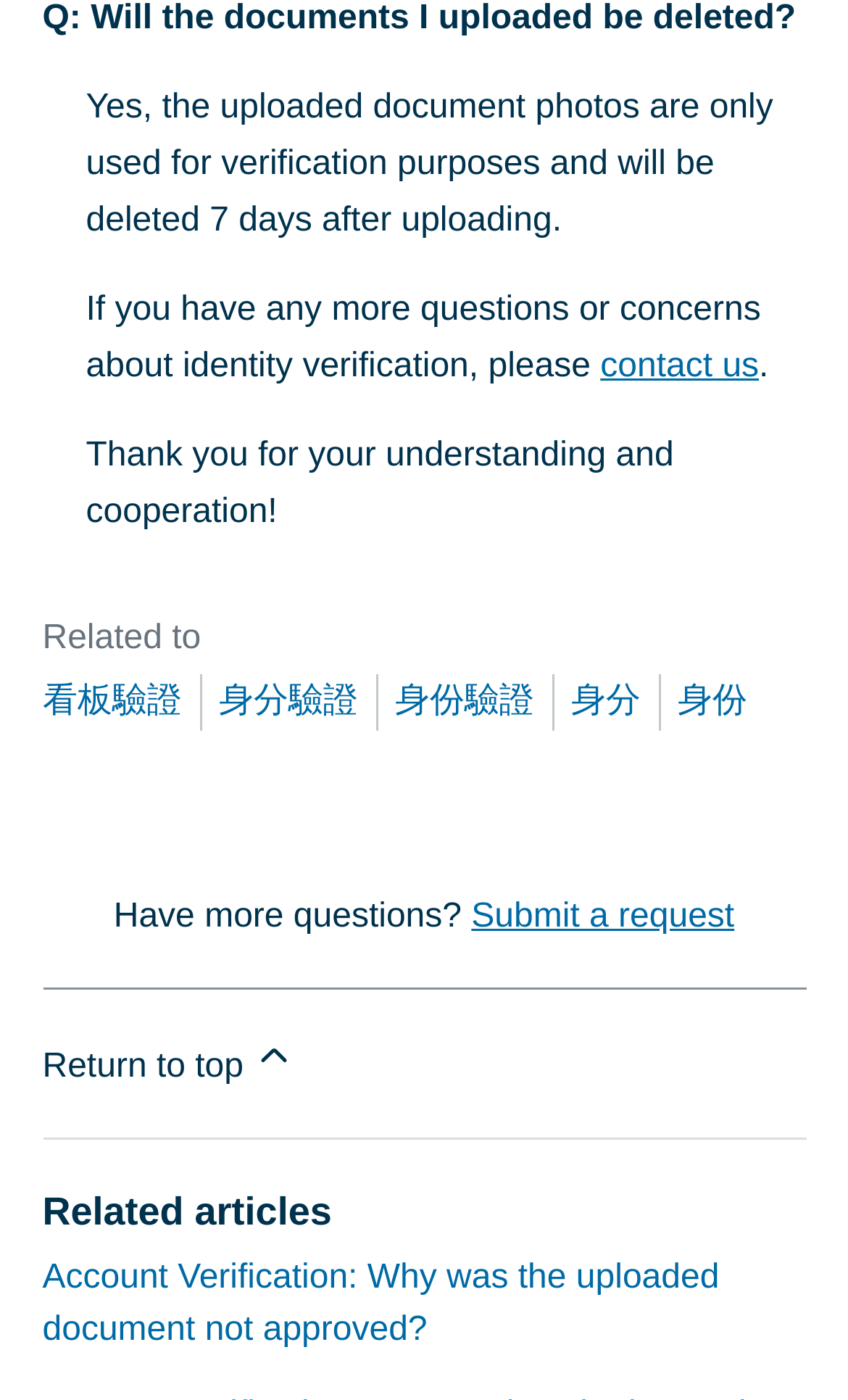What is the purpose of uploaded document photos?
Refer to the image and give a detailed answer to the question.

According to the text on the webpage, the uploaded document photos are only used for verification purposes and will be deleted 7 days after uploading.